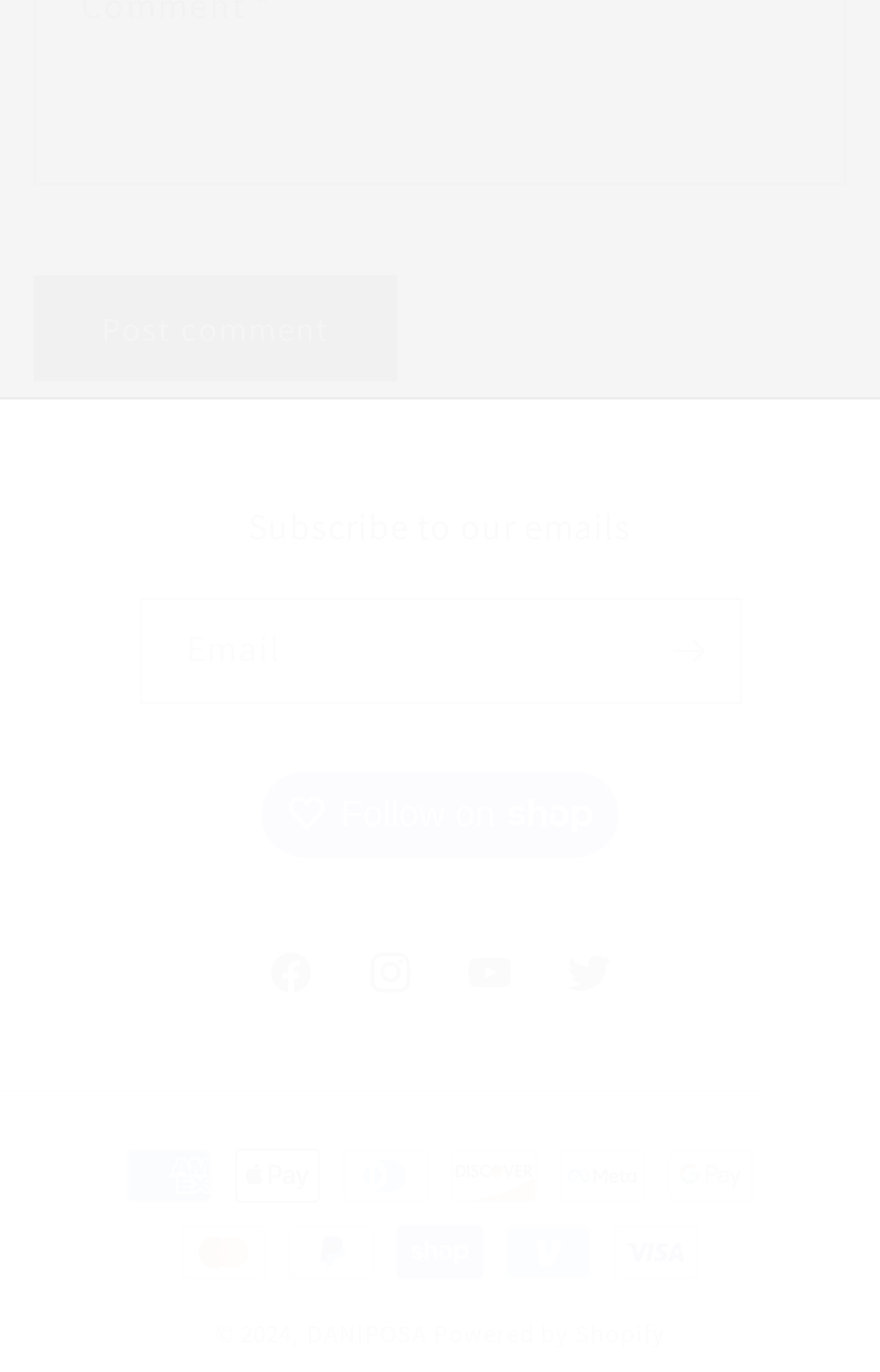Locate the bounding box coordinates of the element that needs to be clicked to carry out the instruction: "Enter your name". The coordinates should be given as four float numbers ranging from 0 to 1, i.e., [left, top, right, bottom].

None